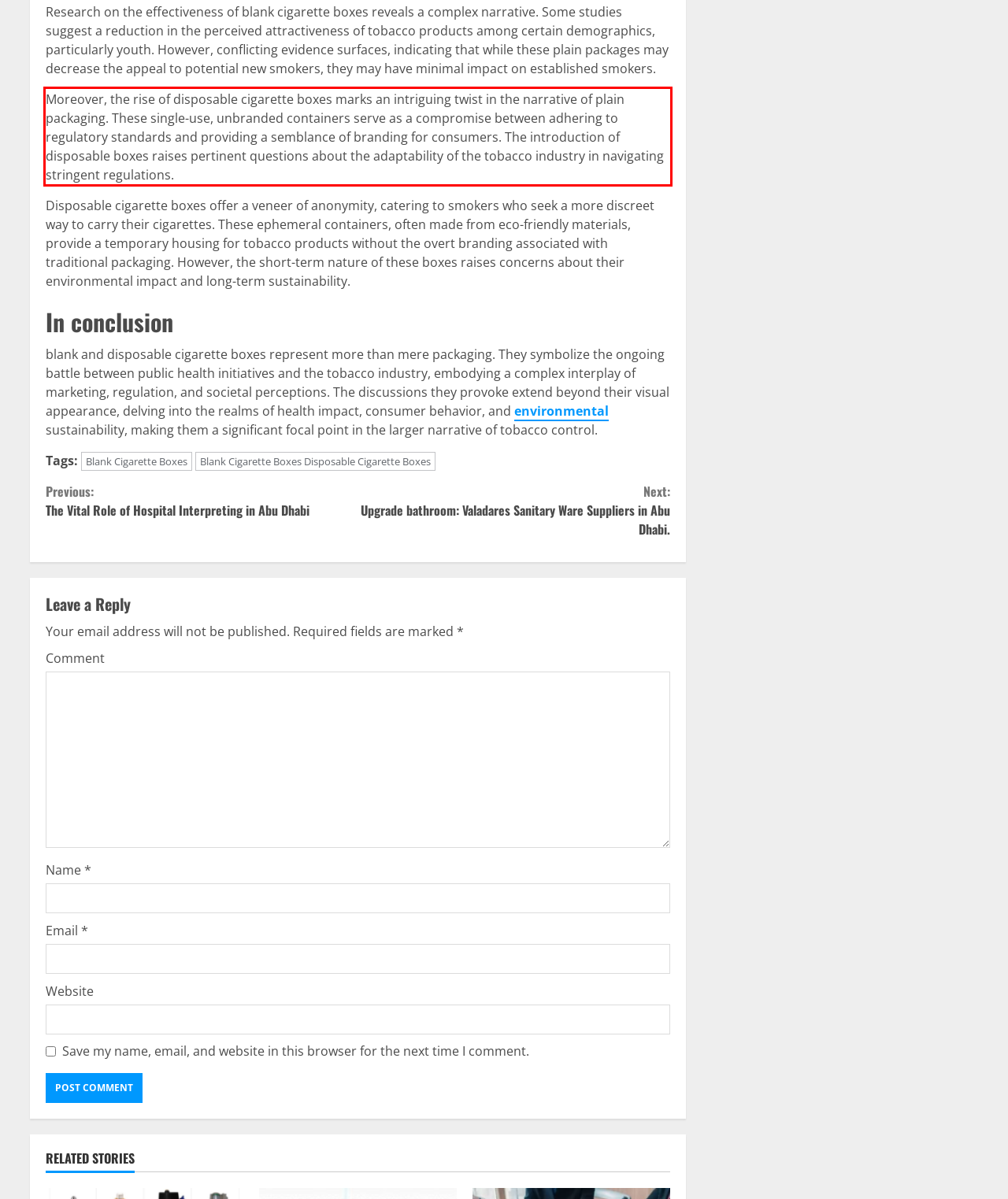You are presented with a screenshot containing a red rectangle. Extract the text found inside this red bounding box.

Moreover, the rise of disposable cigarette boxes marks an intriguing twist in the narrative of plain packaging. These single-use, unbranded containers serve as a compromise between adhering to regulatory standards and providing a semblance of branding for consumers. The introduction of disposable boxes raises pertinent questions about the adaptability of the tobacco industry in navigating stringent regulations.